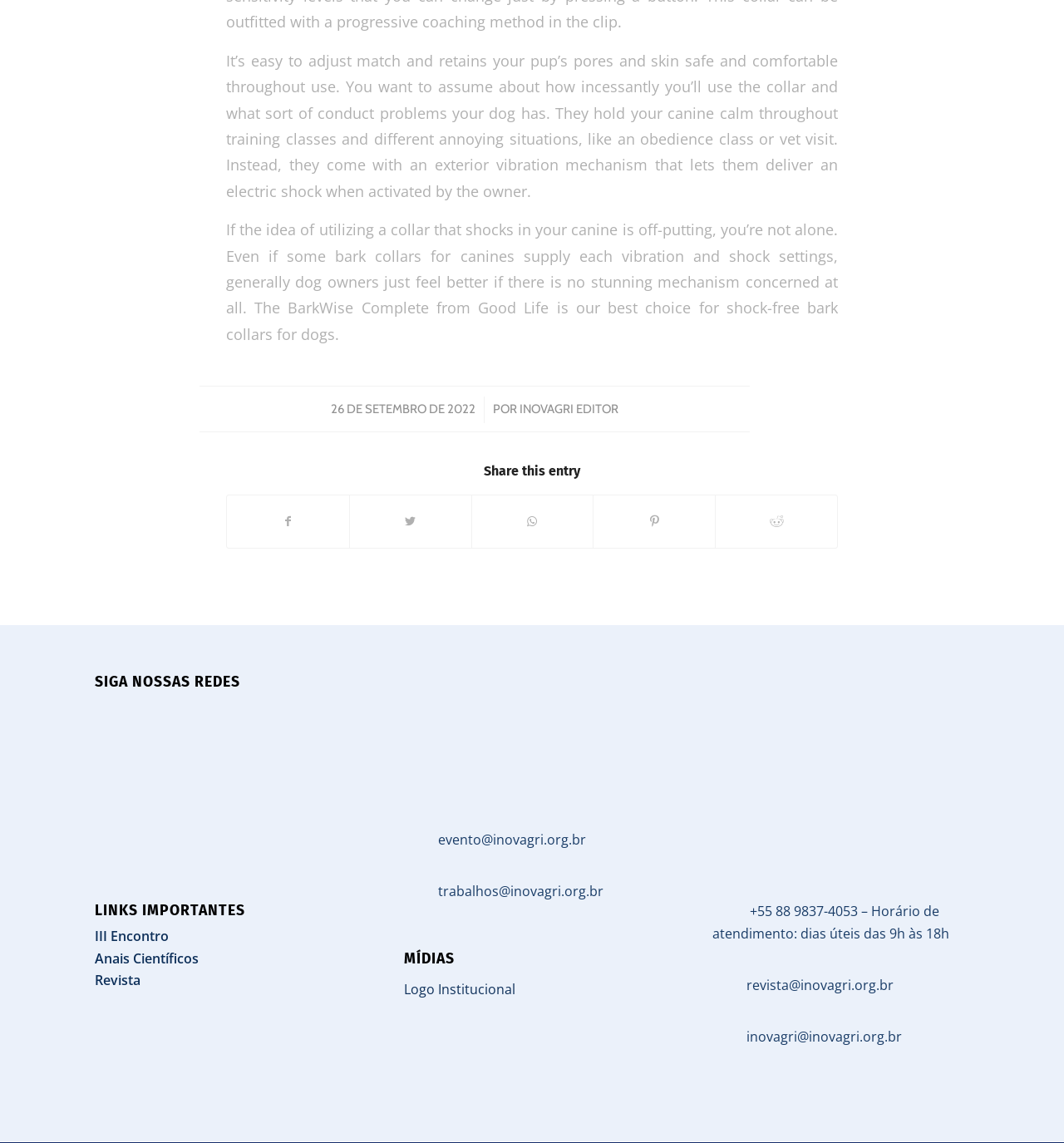What is the contact email for eventos?
Using the details shown in the screenshot, provide a comprehensive answer to the question.

The contact email for eventos can be found by looking at the static text element, which contains the email address 'evento@inovagri.org.br'.